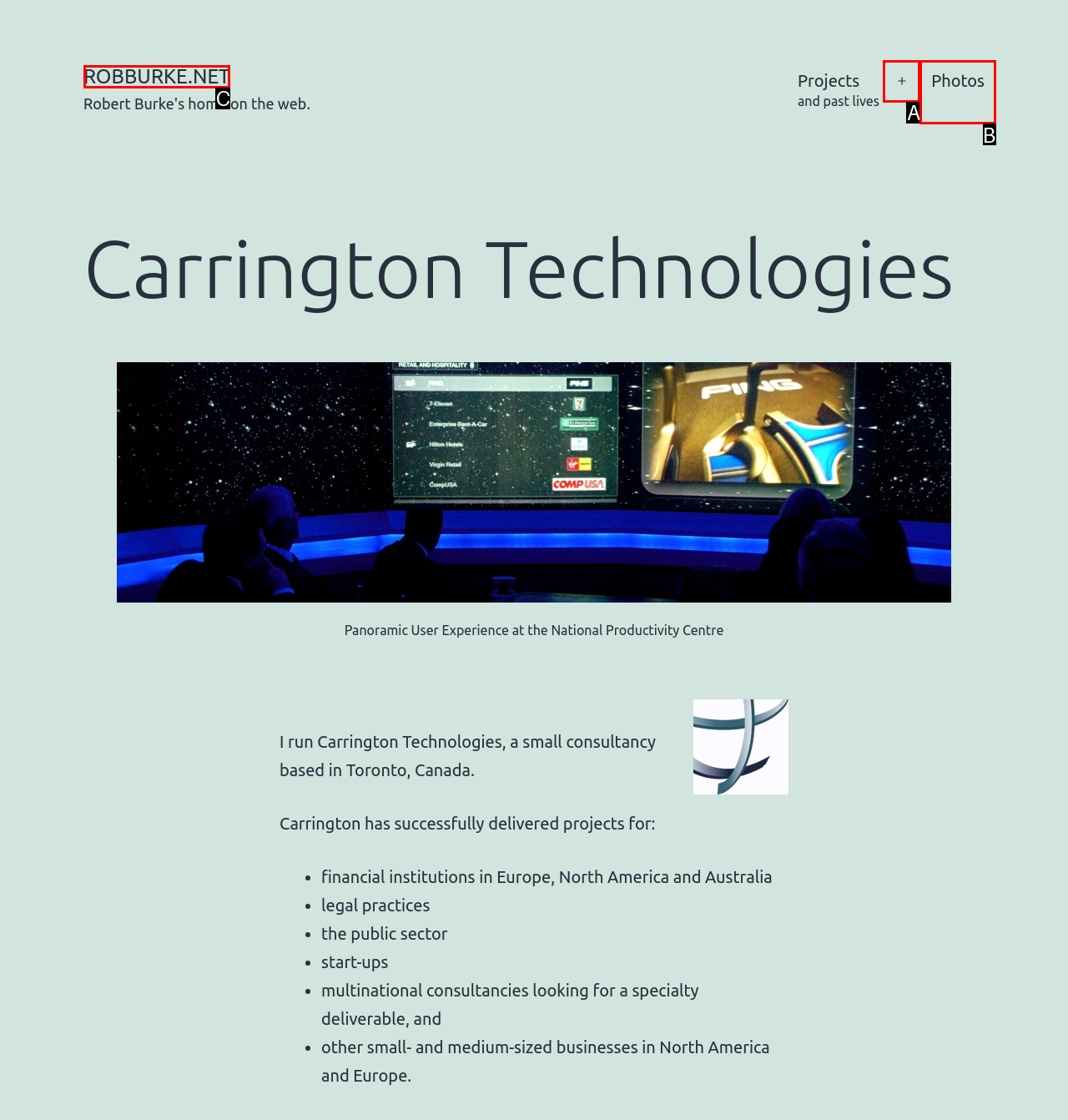Using the element description: robburke.net, select the HTML element that matches best. Answer with the letter of your choice.

C